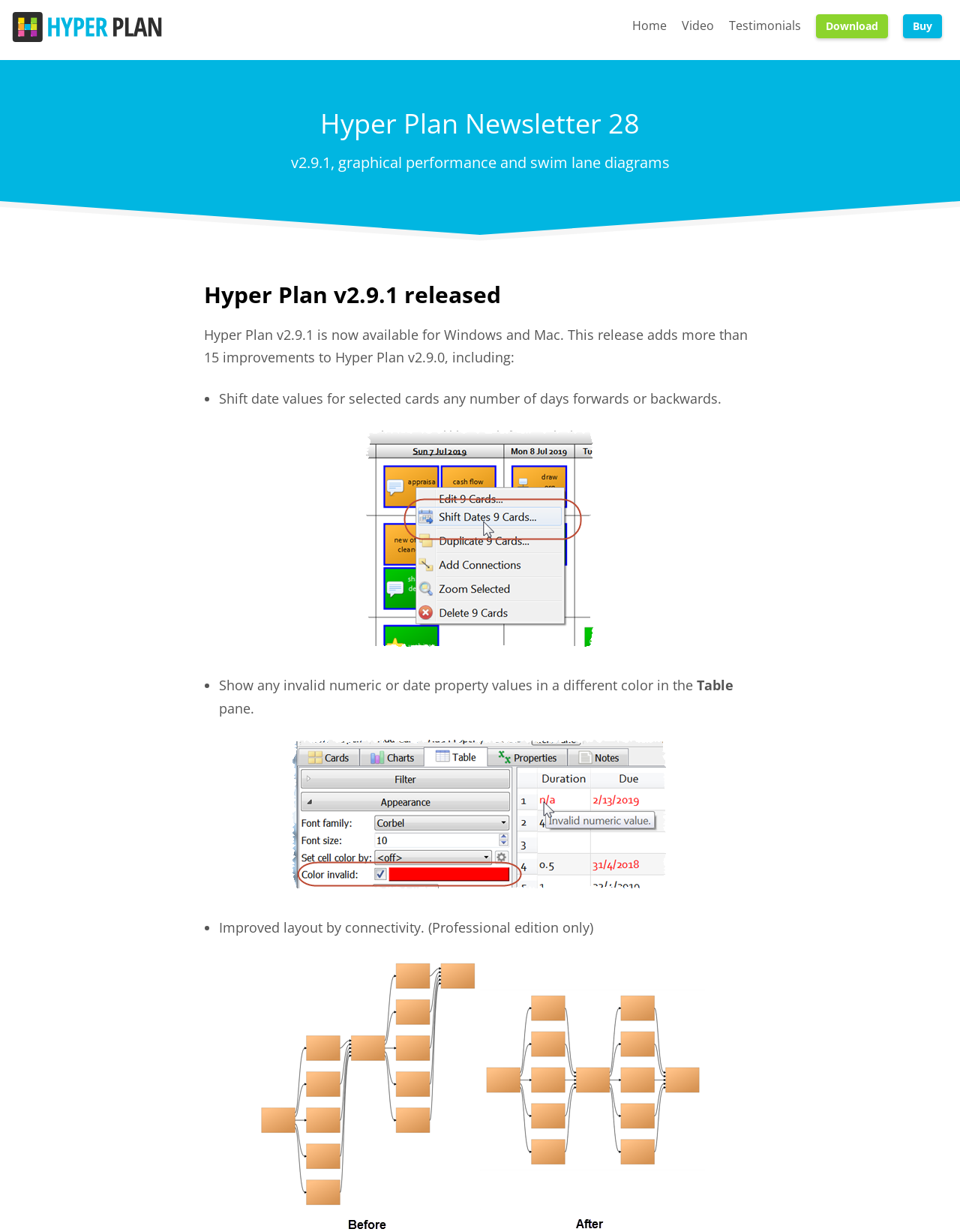Refer to the element description Download and identify the corresponding bounding box in the screenshot. Format the coordinates as (top-left x, top-left y, bottom-right x, bottom-right y) with values in the range of 0 to 1.

[0.85, 0.012, 0.925, 0.031]